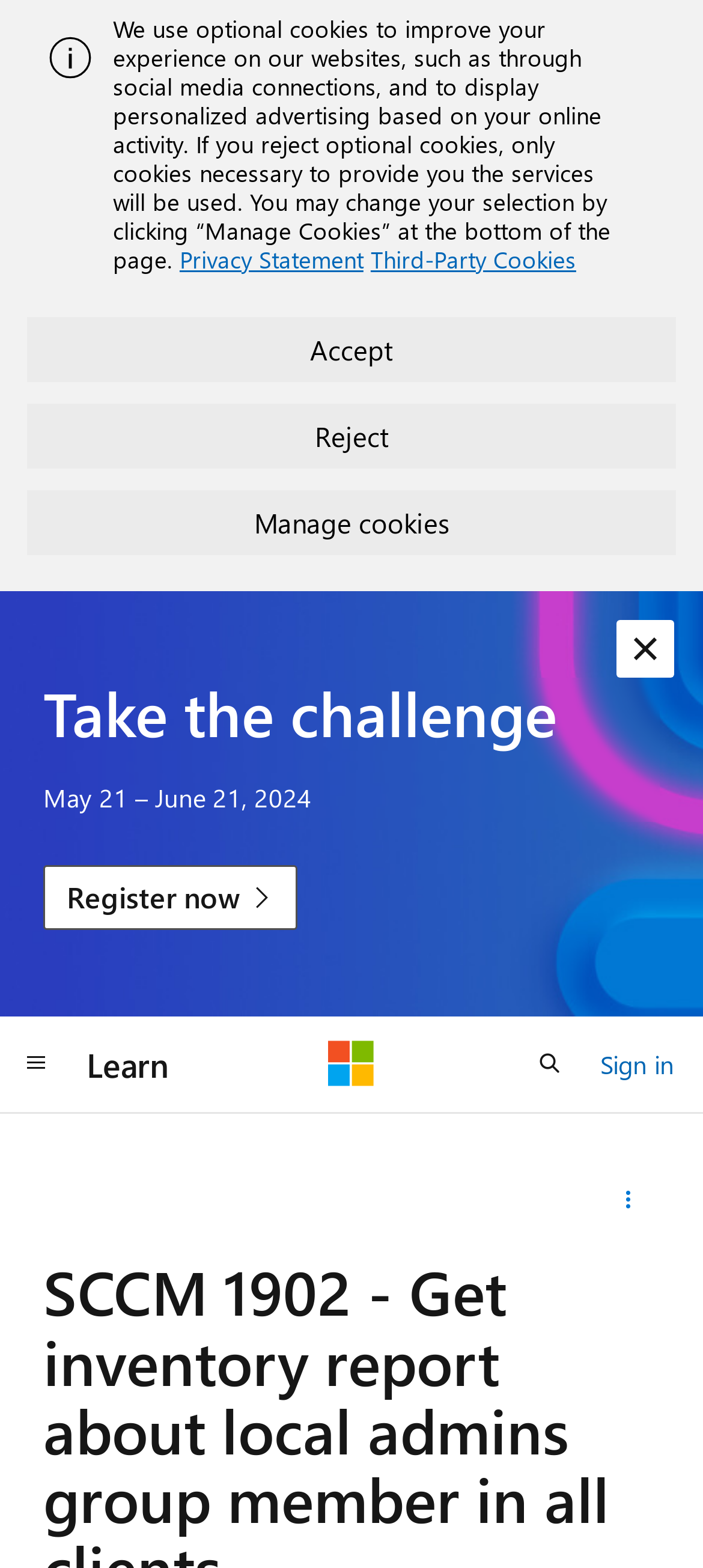What type of content is presented on this webpage?
Please use the image to provide an in-depth answer to the question.

The webpage appears to be a Q&A page, as indicated by the presence of a question and answer section, as well as the 'Microsoft Q&A' title.